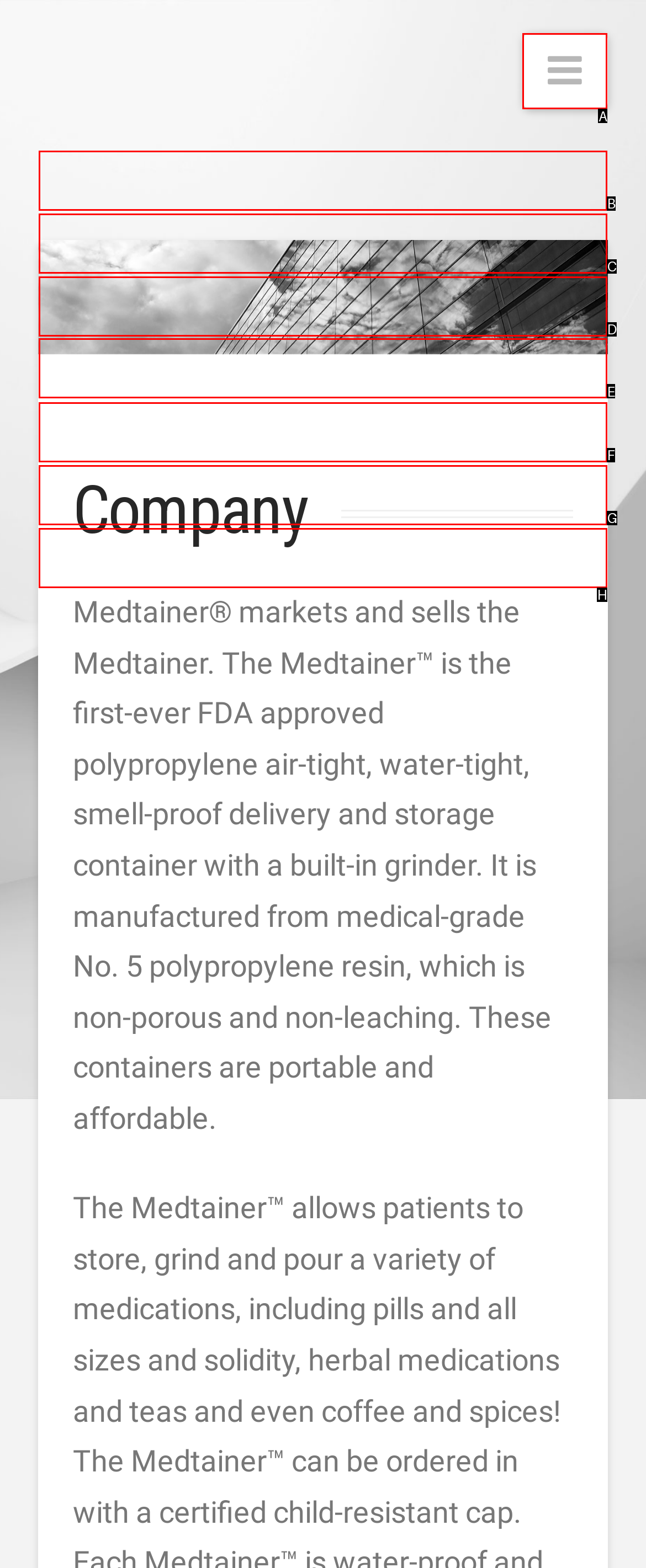Determine which UI element I need to click to achieve the following task: Learn about PRODUCTS Provide your answer as the letter of the selected option.

E